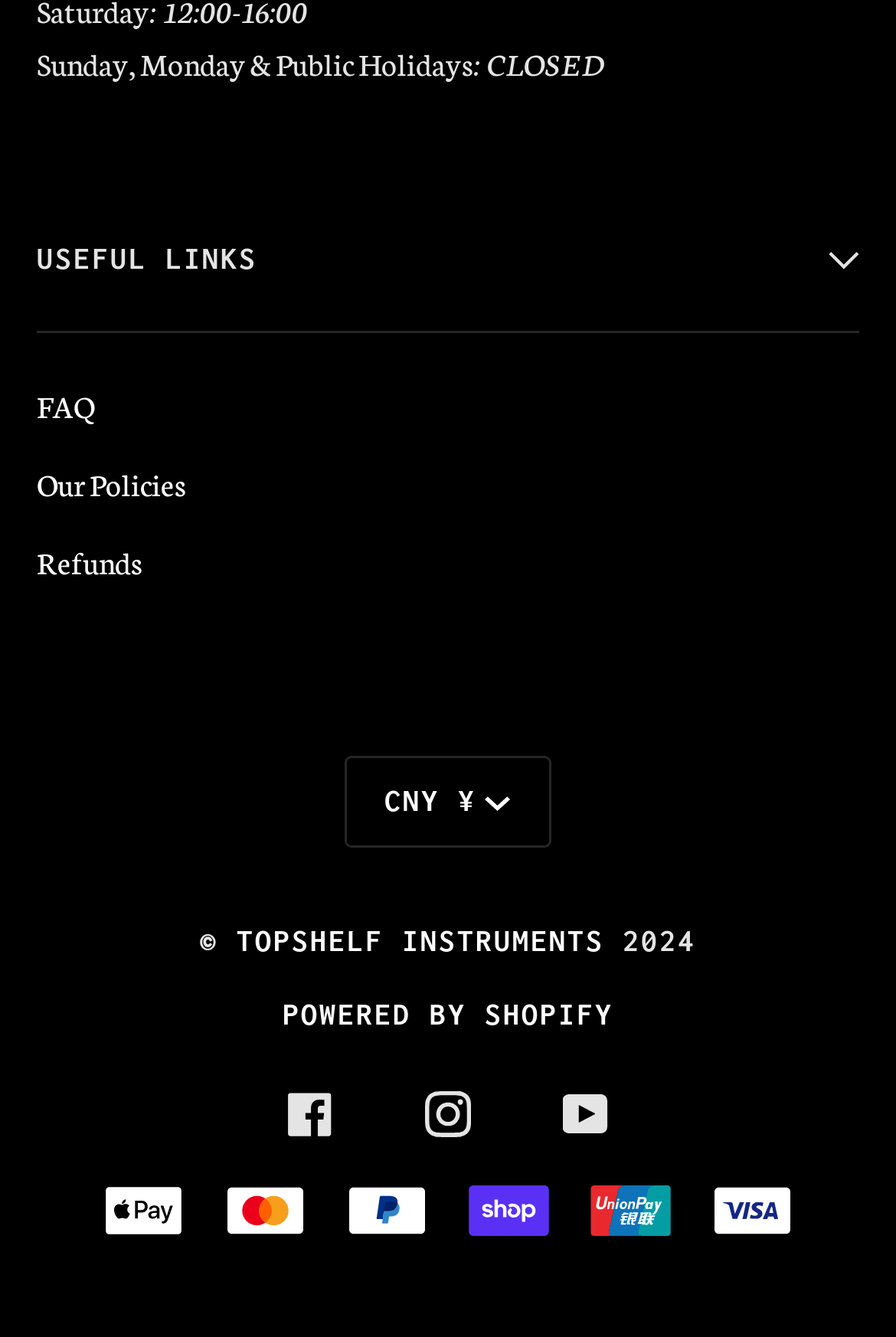What is the currency used on this website?
Provide a short answer using one word or a brief phrase based on the image.

CNY ¥